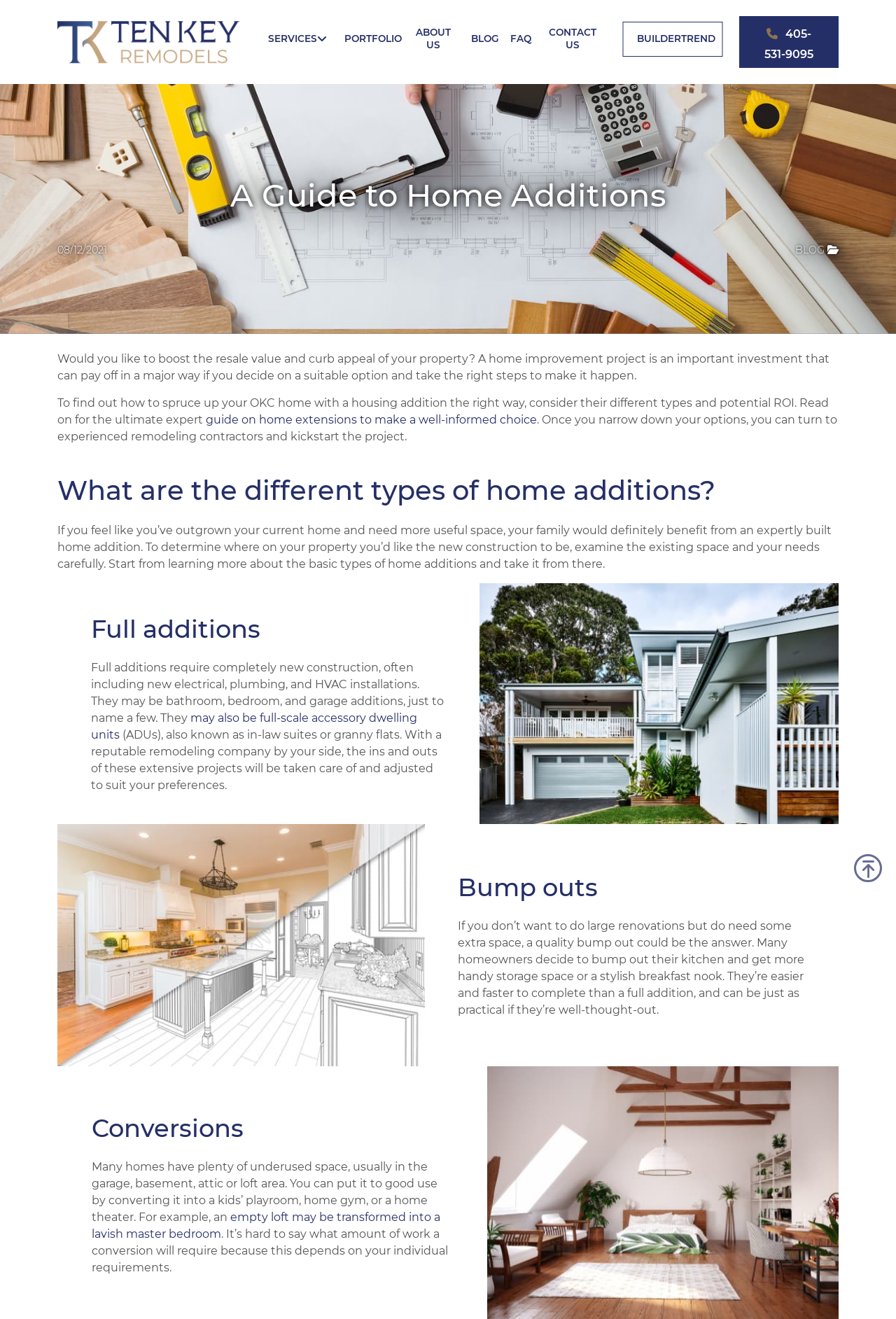Respond to the question below with a single word or phrase: What are the three types of home additions mentioned in the article?

Full additions, Bump outs, Conversions